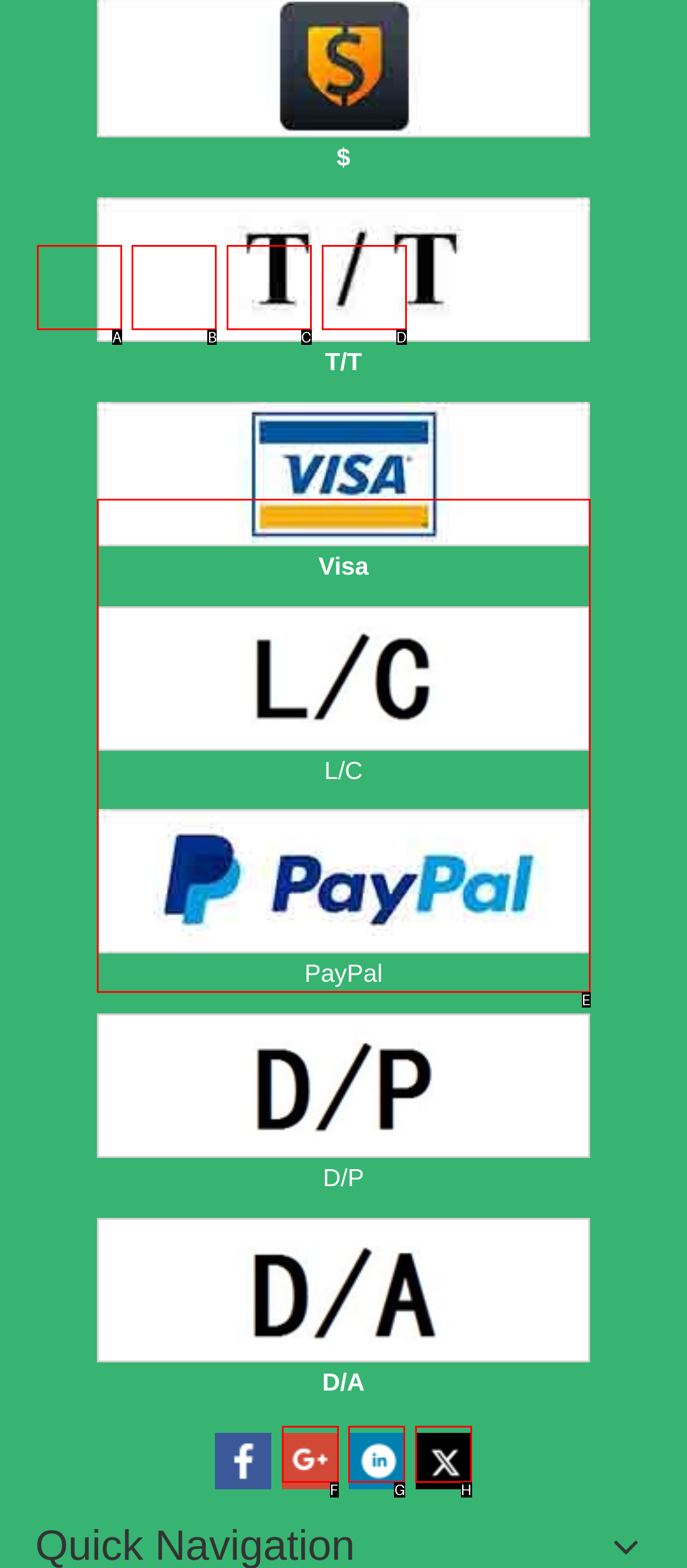Select the appropriate option that fits: aria-label="Google+" title="Google+"
Reply with the letter of the correct choice.

B